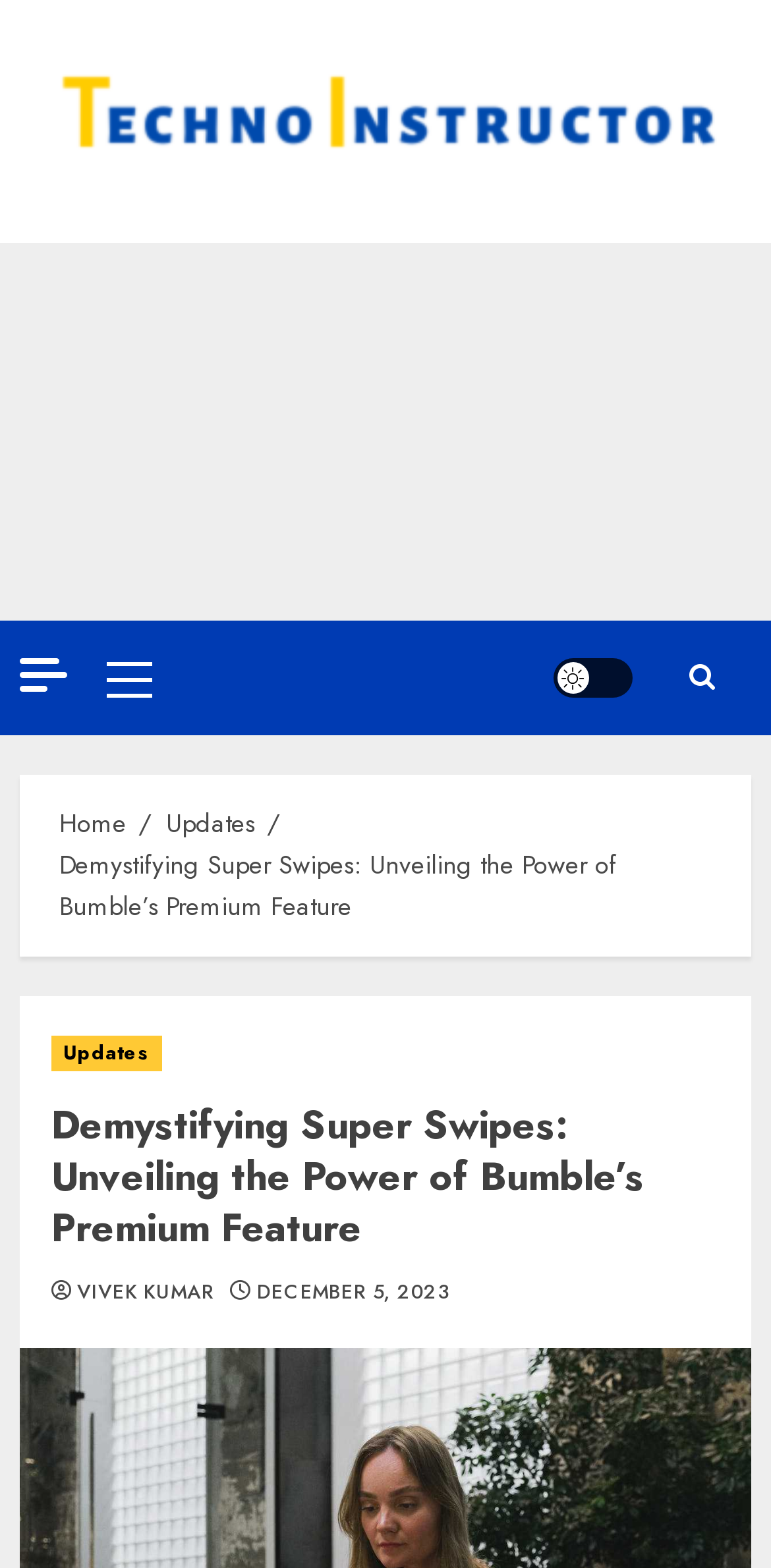Please answer the following question using a single word or phrase: 
What is the author of the article?

VIVEK KUMAR